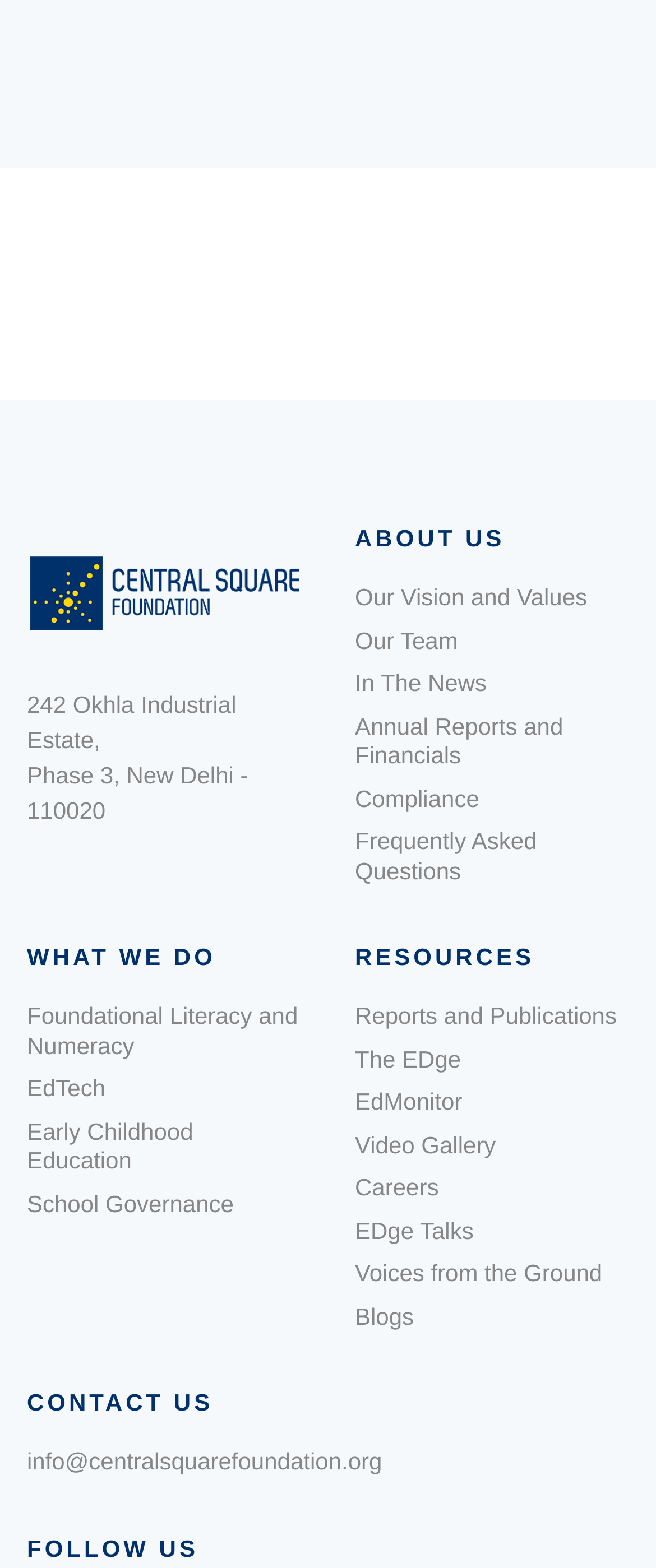Provide the bounding box coordinates of the HTML element this sentence describes: "EDge Talks".

[0.541, 0.776, 0.722, 0.795]